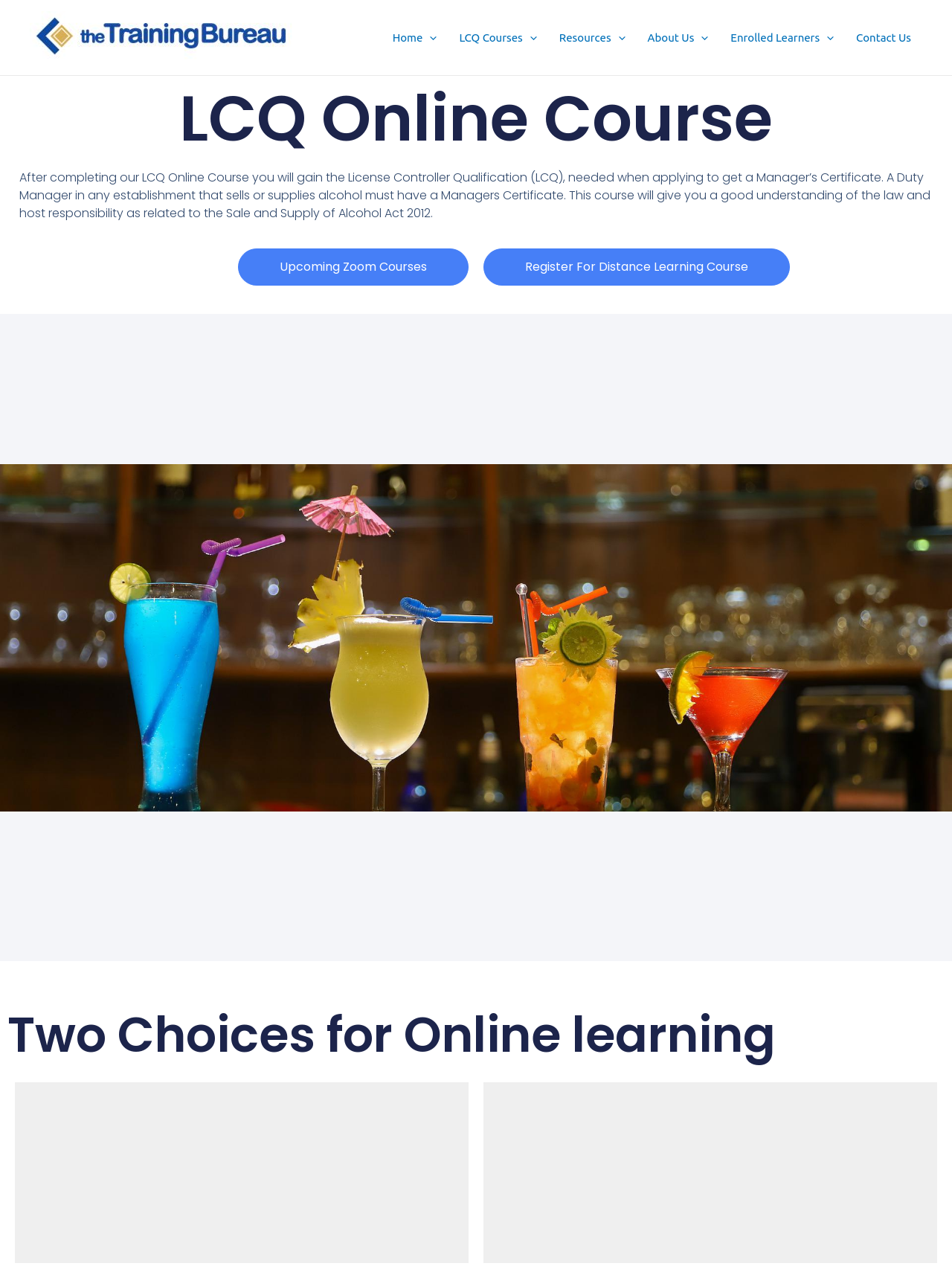With reference to the screenshot, provide a detailed response to the question below:
What is the format of the course?

The webpage meta description mentions that the course can be done in one day via Zoom for interactive learning or Distance Learning for flexibility, indicating that the course format is either interactive learning or Distance Learning.